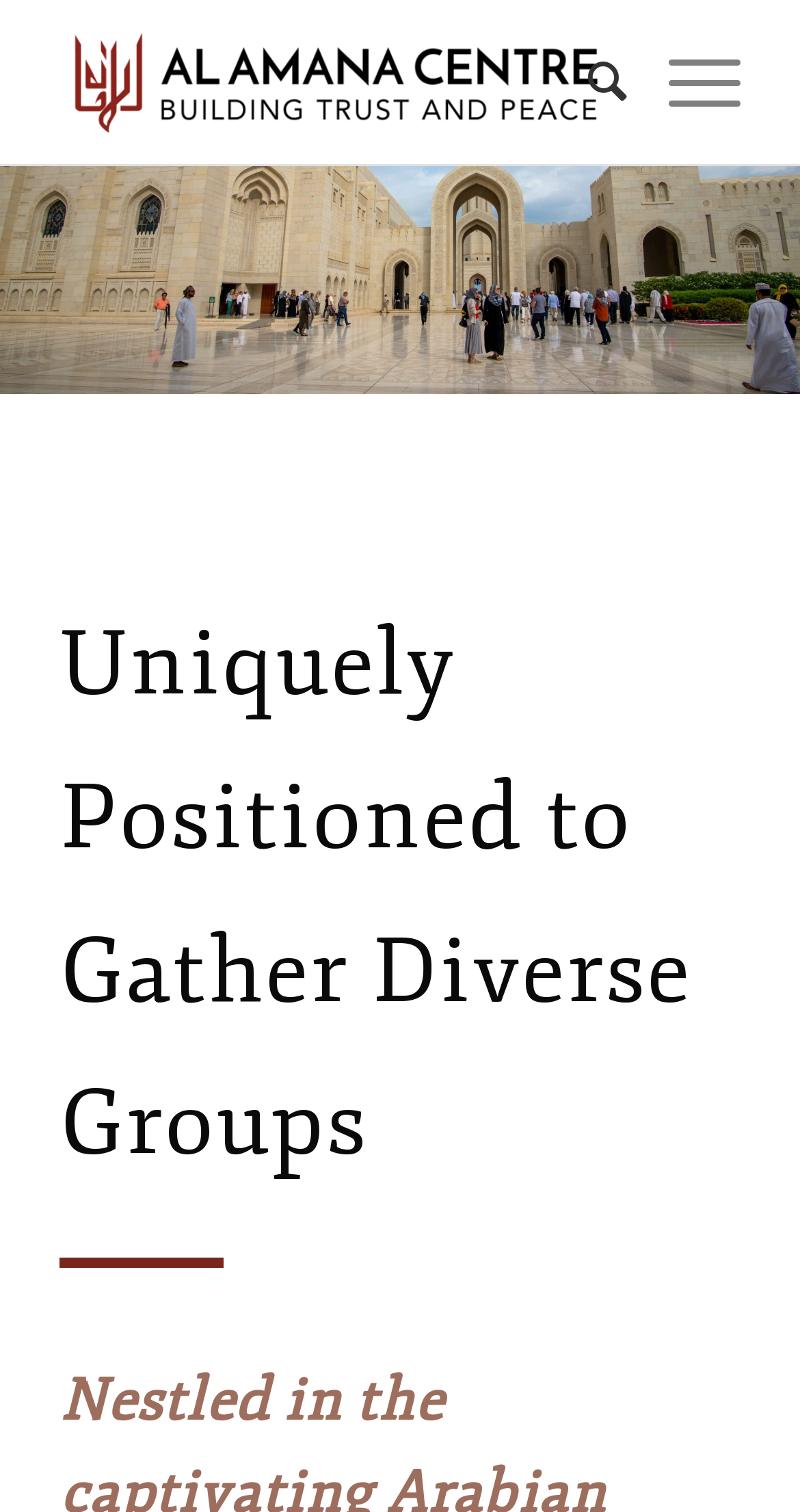Offer a meticulous description of the webpage's structure and content.

The webpage is about the location of Al Amana Centre. At the top, there is a logo of Al Amana Centre, which is an image with a link. Below the logo, there is a large background image that spans the entire width of the page. 

On the top-right corner, there are two small links, one of which is not visible. 

The main content of the page is a heading that reads "Uniquely Positioned to Gather Diverse Groups", which is located in the middle of the page.